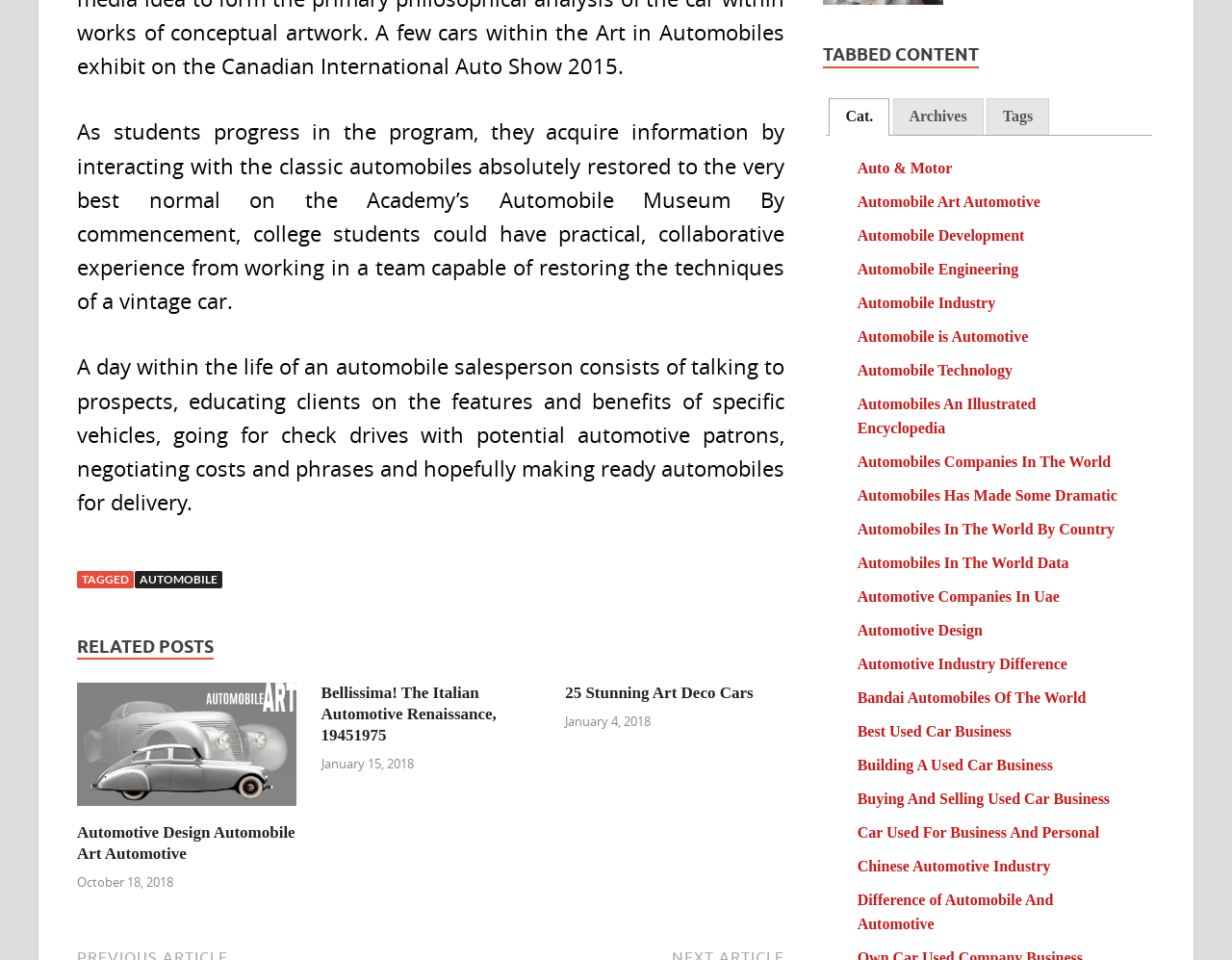Using the description "Automobile Development", predict the bounding box of the relevant HTML element.

[0.696, 0.237, 0.832, 0.254]